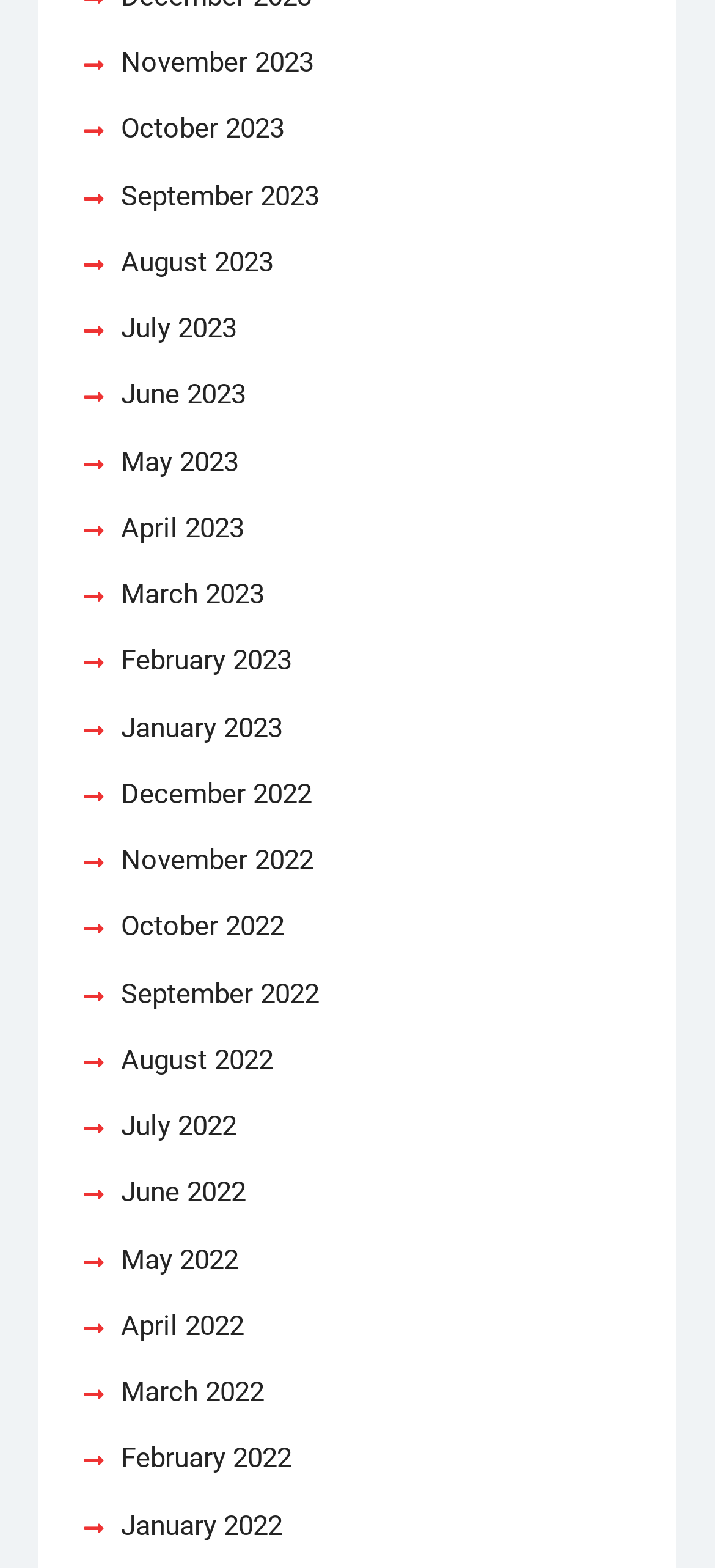How many links are there in the list?
Based on the screenshot, answer the question with a single word or phrase.

24